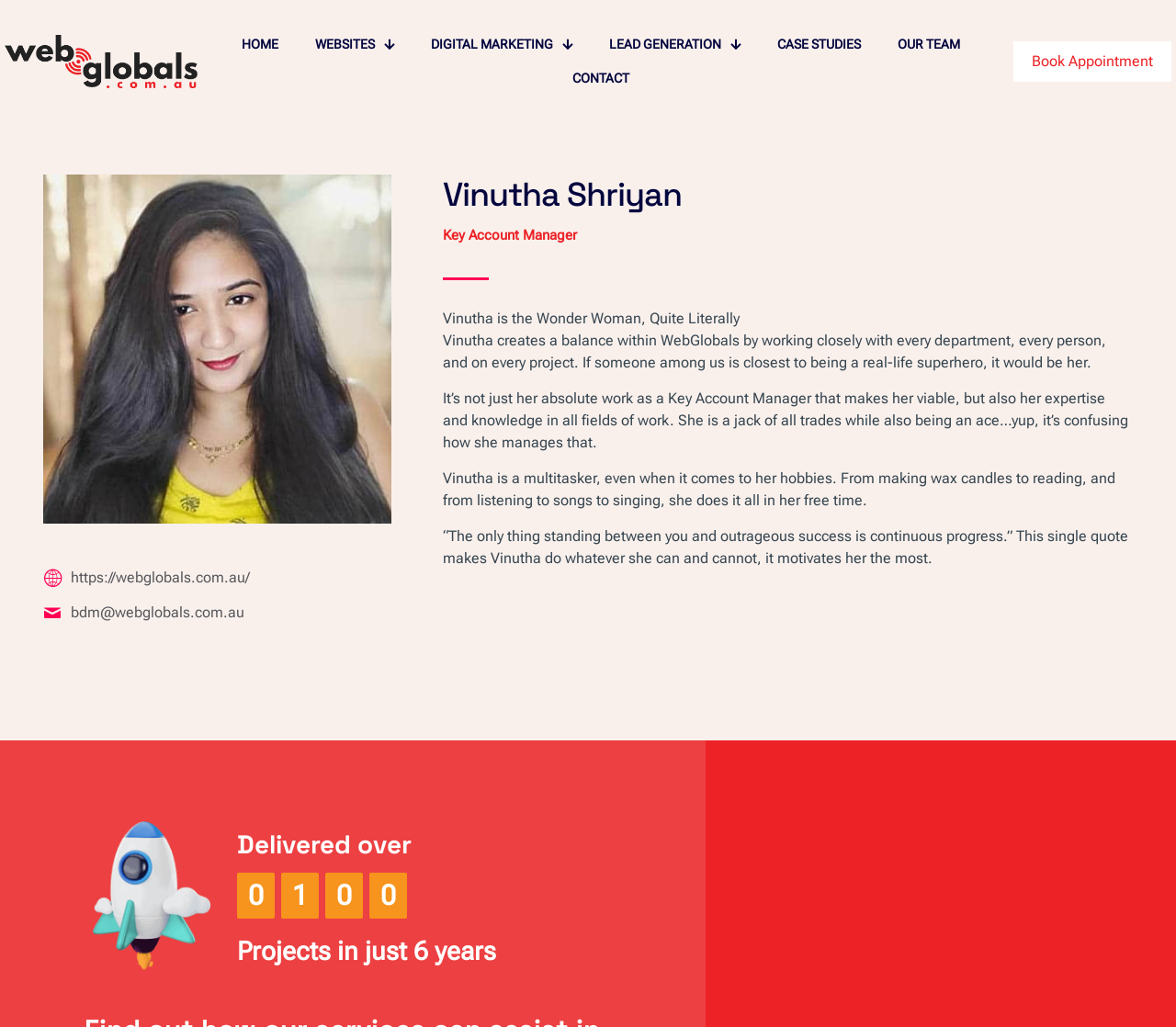Could you specify the bounding box coordinates for the clickable section to complete the following instruction: "Book an Appointment"?

[0.862, 0.04, 0.996, 0.08]